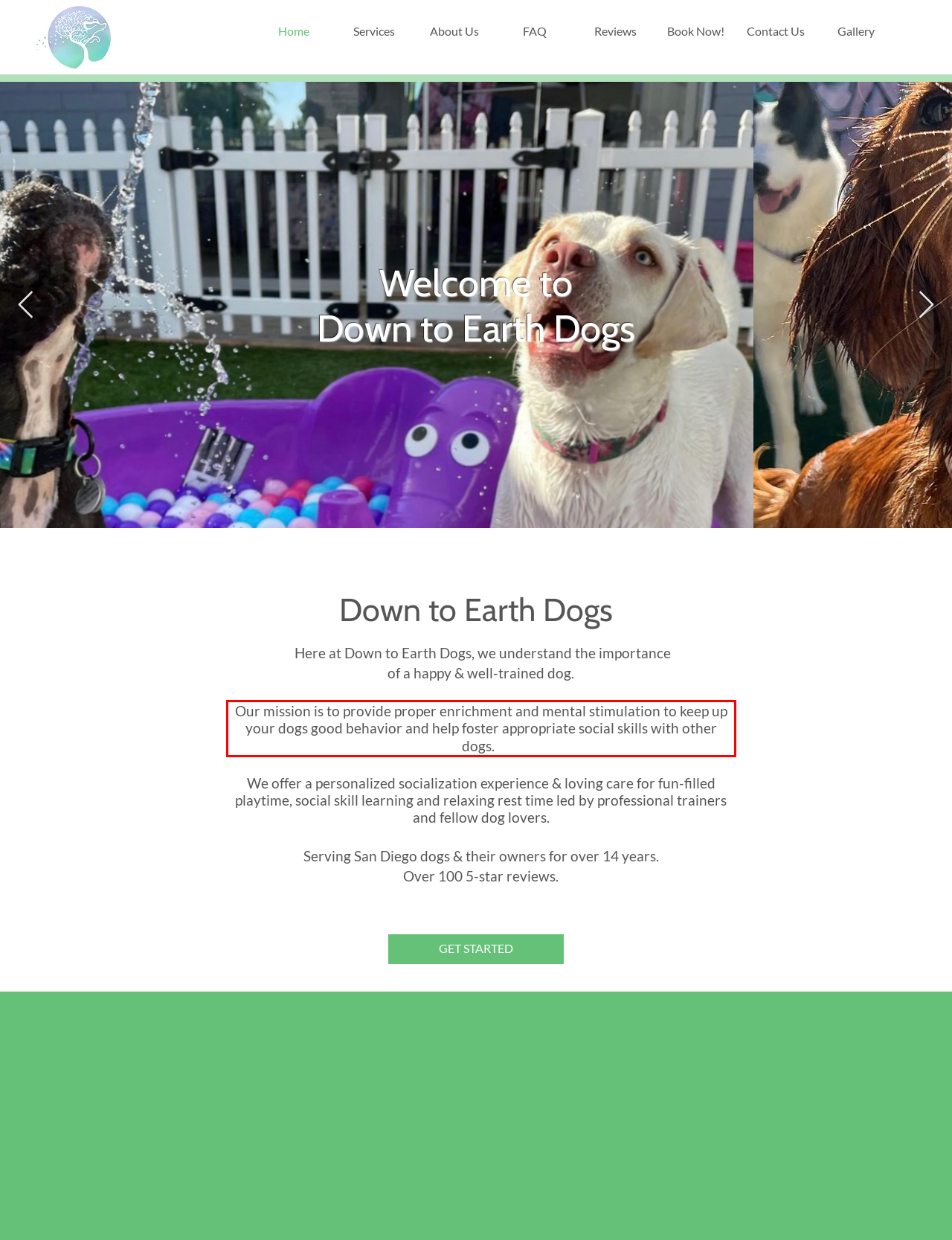Please examine the screenshot of the webpage and read the text present within the red rectangle bounding box.

Our mission is to provide proper enrichment and mental stimulation to keep up your dogs good behavior and help foster appropriate social skills with other dogs.